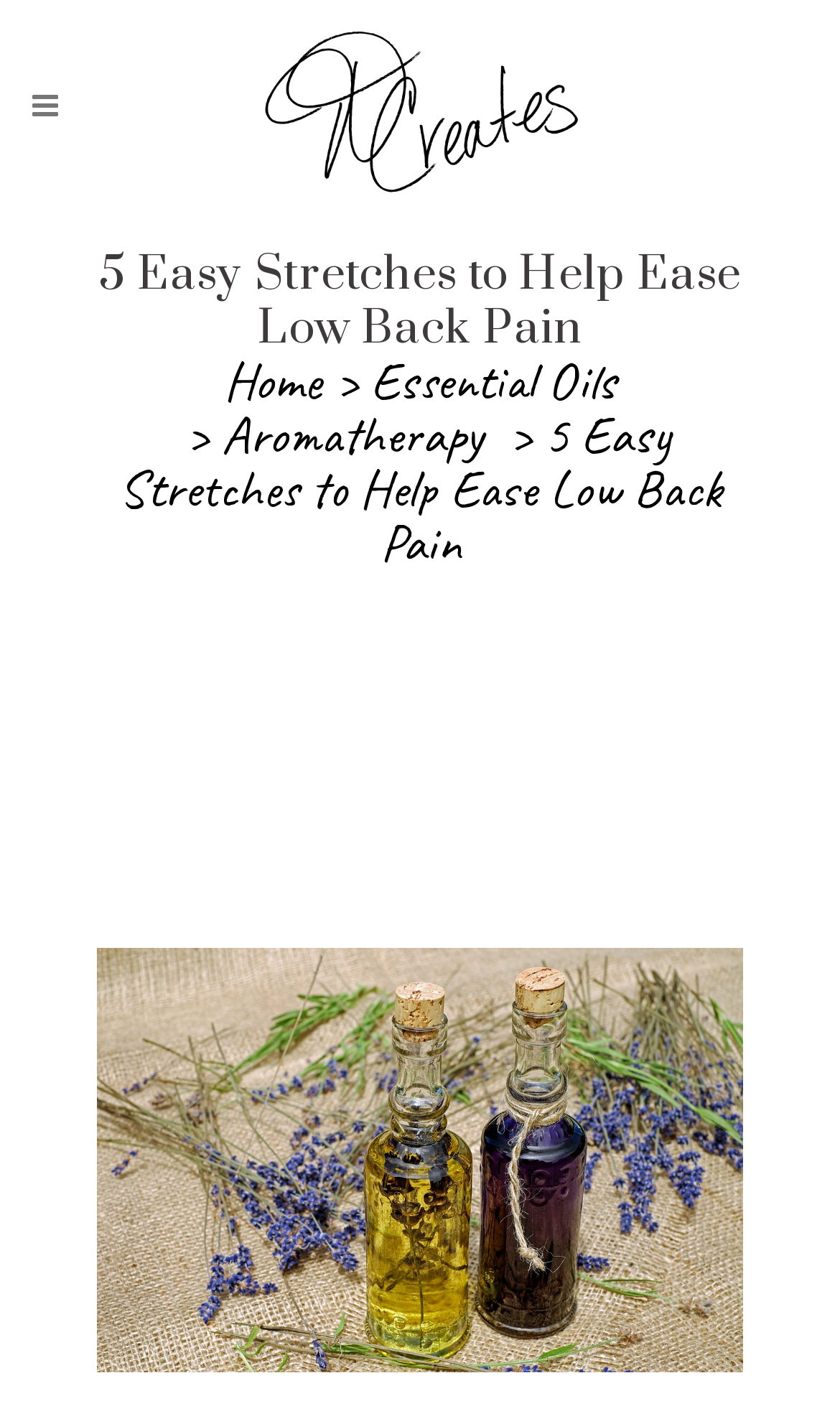Give the bounding box coordinates for the element described as: "Home".

[0.267, 0.248, 0.382, 0.297]